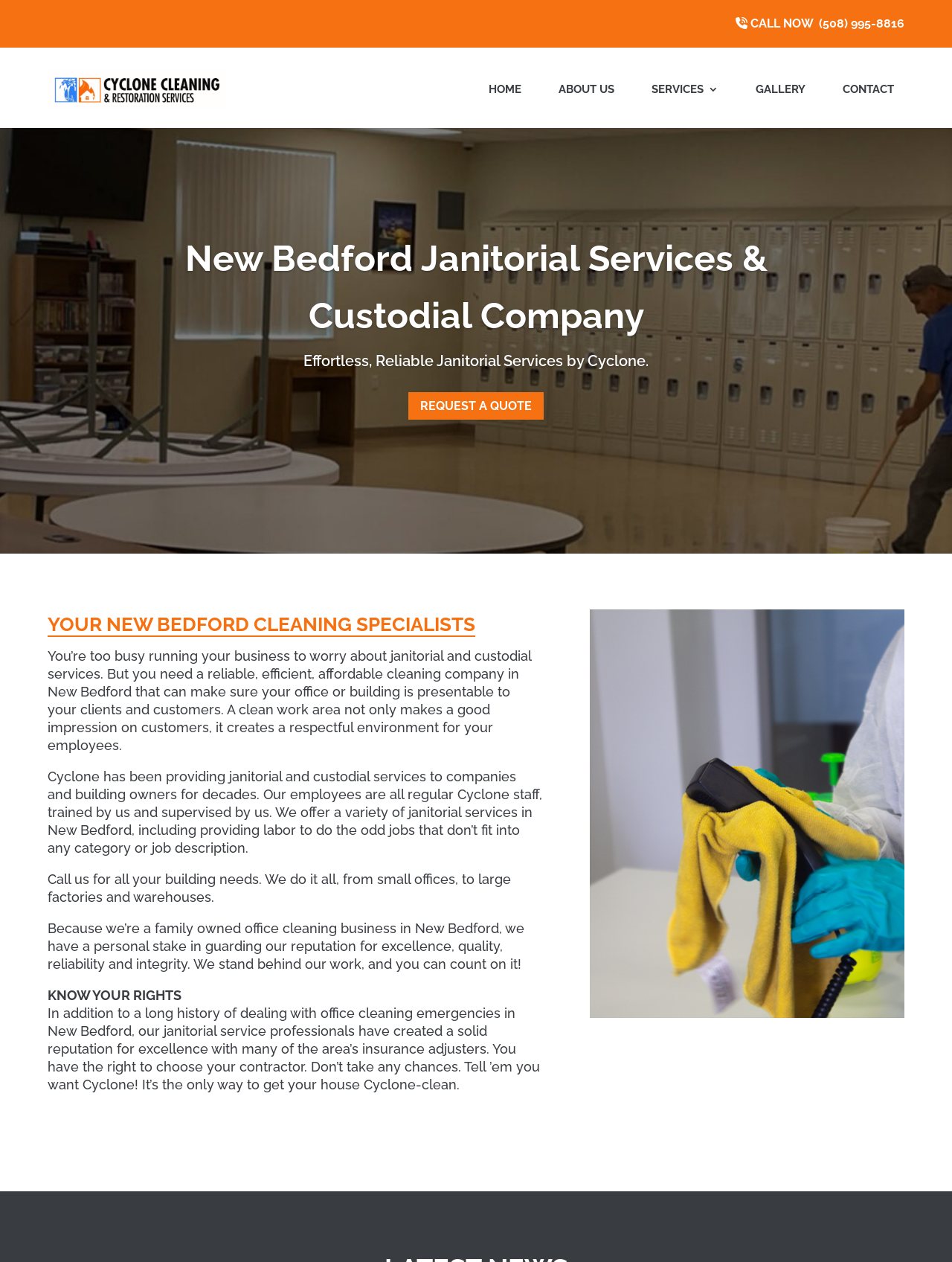Identify the bounding box of the UI component described as: "Home".

[0.513, 0.067, 0.548, 0.08]